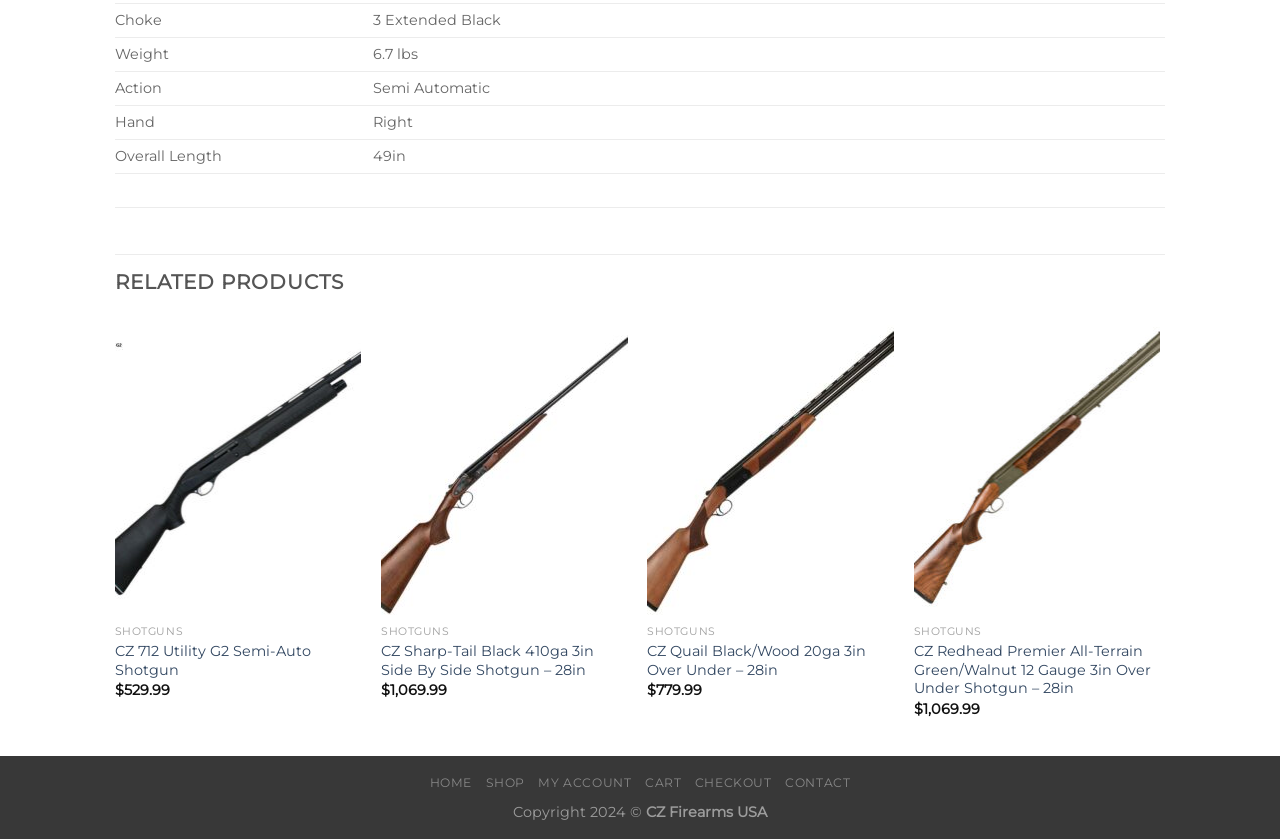Show the bounding box coordinates for the HTML element described as: "Quick View".

[0.298, 0.734, 0.49, 0.775]